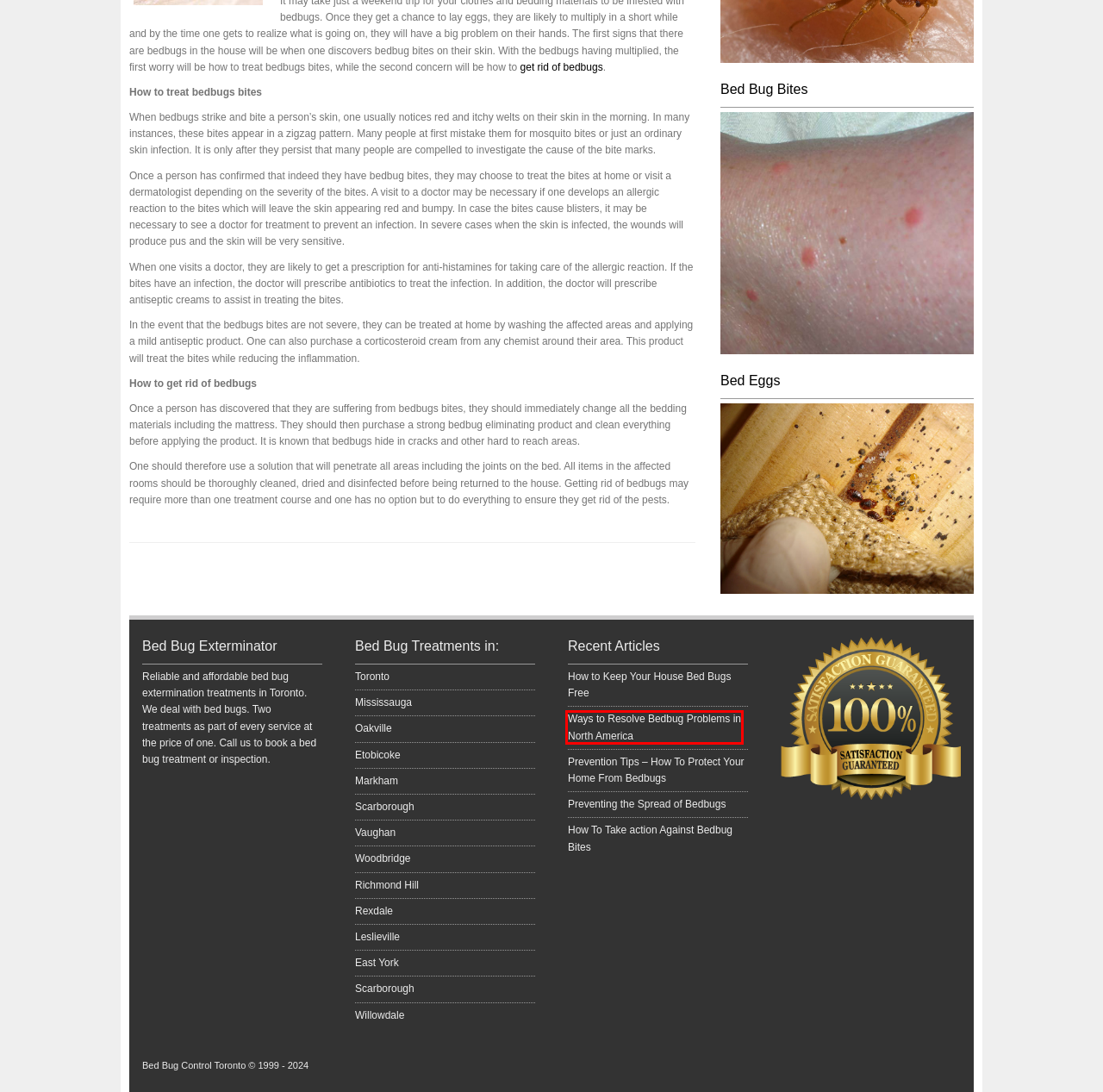Provided is a screenshot of a webpage with a red bounding box around an element. Select the most accurate webpage description for the page that appears after clicking the highlighted element. Here are the candidates:
A. Prevention Tips - How To Protect Your Home From Bedbugs - Bed Bug Control Toronto
B. Bed Bug Control Toronto - Bed Bug Exterminator
C. Bed Bug Control Archives - Bed Bug Control Toronto
D. Ways to Resolve Bedbug Problems in North America - Bed Bug Control Toronto
E. Preventing the Spread of Bedbugs - Bed Bug Control Toronto
F. bugcontrol, Author at Bed Bug Control Toronto
G. Blog - Bed Bug Control Toronto
H. How to Keep Your House Bed Bugs Free - Bed Bug Control Toronto

D